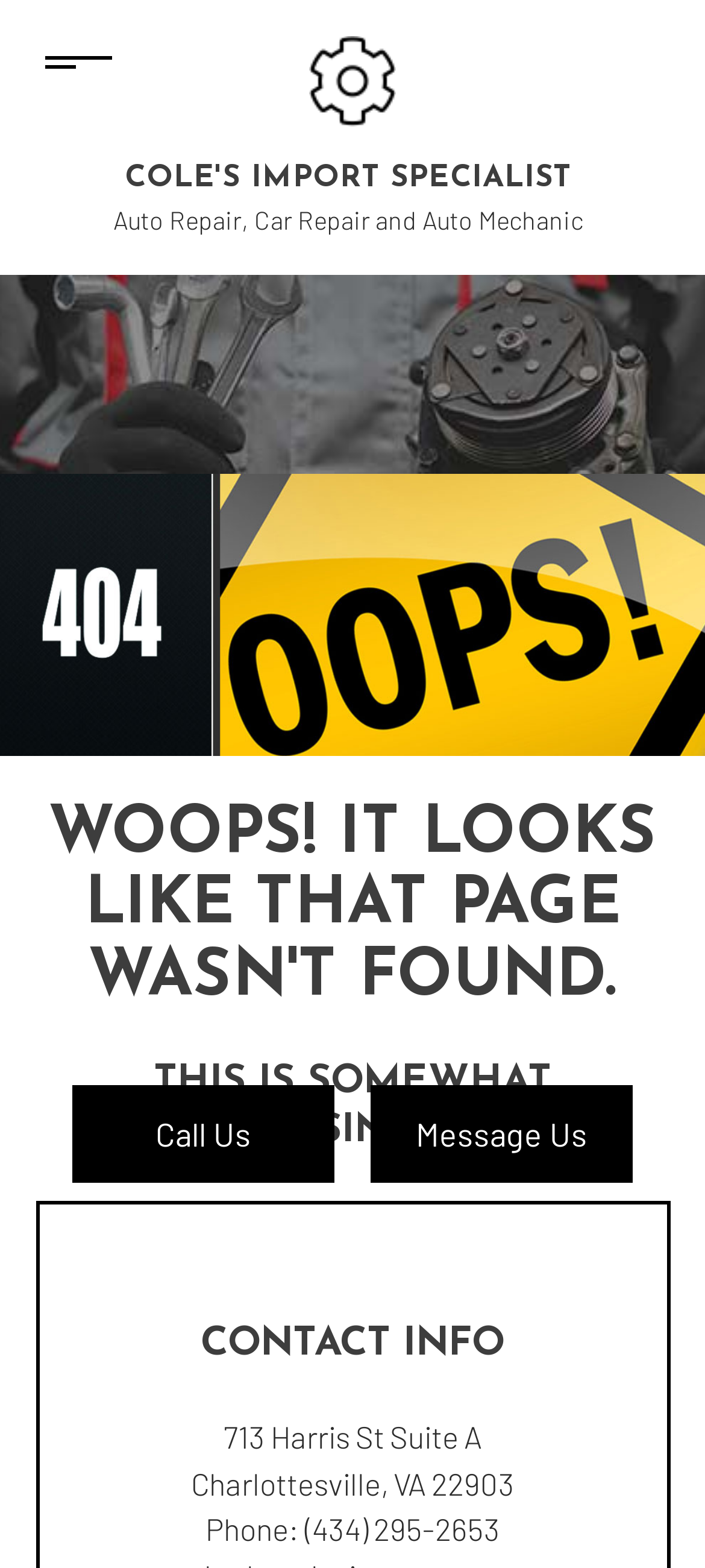Given the element description: "Cole's Import Specialist", predict the bounding box coordinates of the UI element it refers to, using four float numbers between 0 and 1, i.e., [left, top, right, bottom].

[0.177, 0.104, 0.81, 0.123]